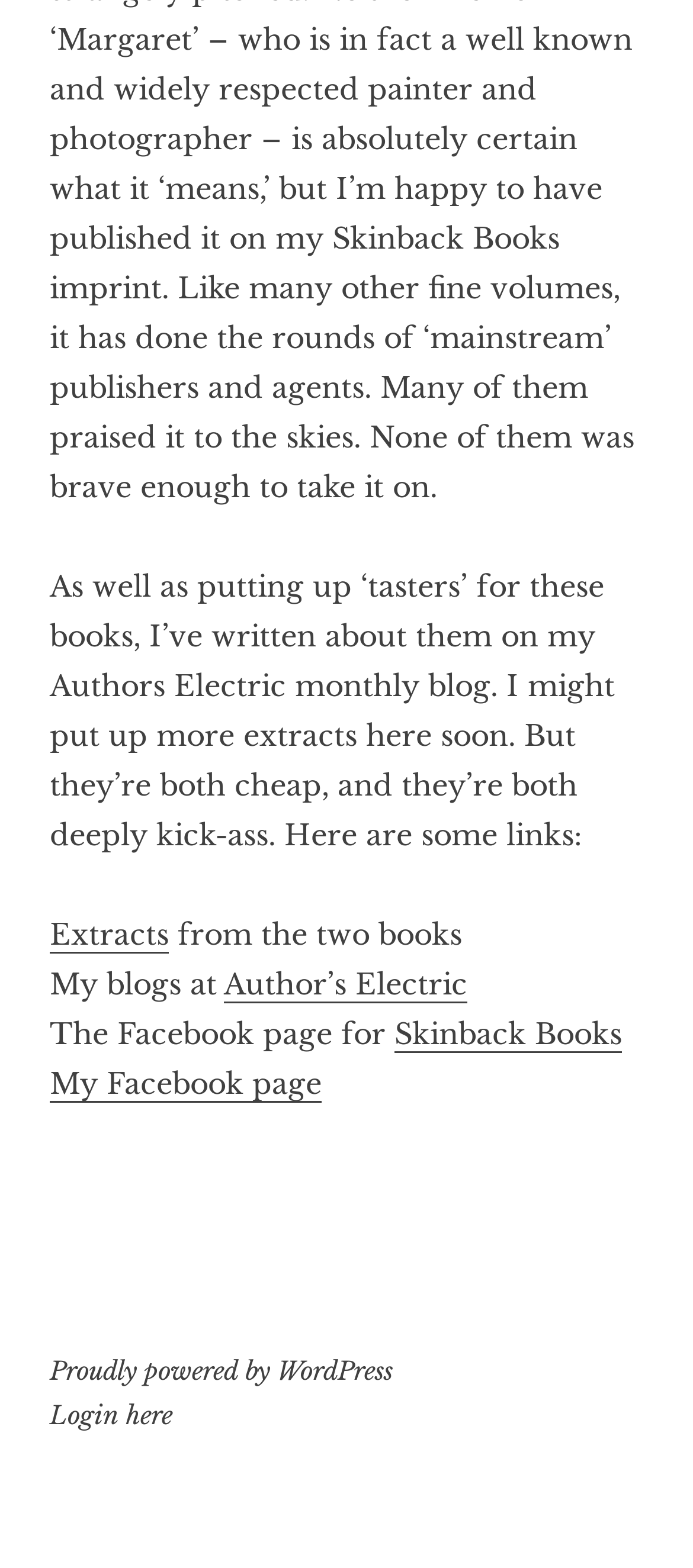Determine the bounding box coordinates of the UI element described by: "No Comments".

None